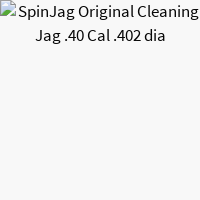What is the purpose of the product?
Relying on the image, give a concise answer in one word or a brief phrase.

Firearm maintenance